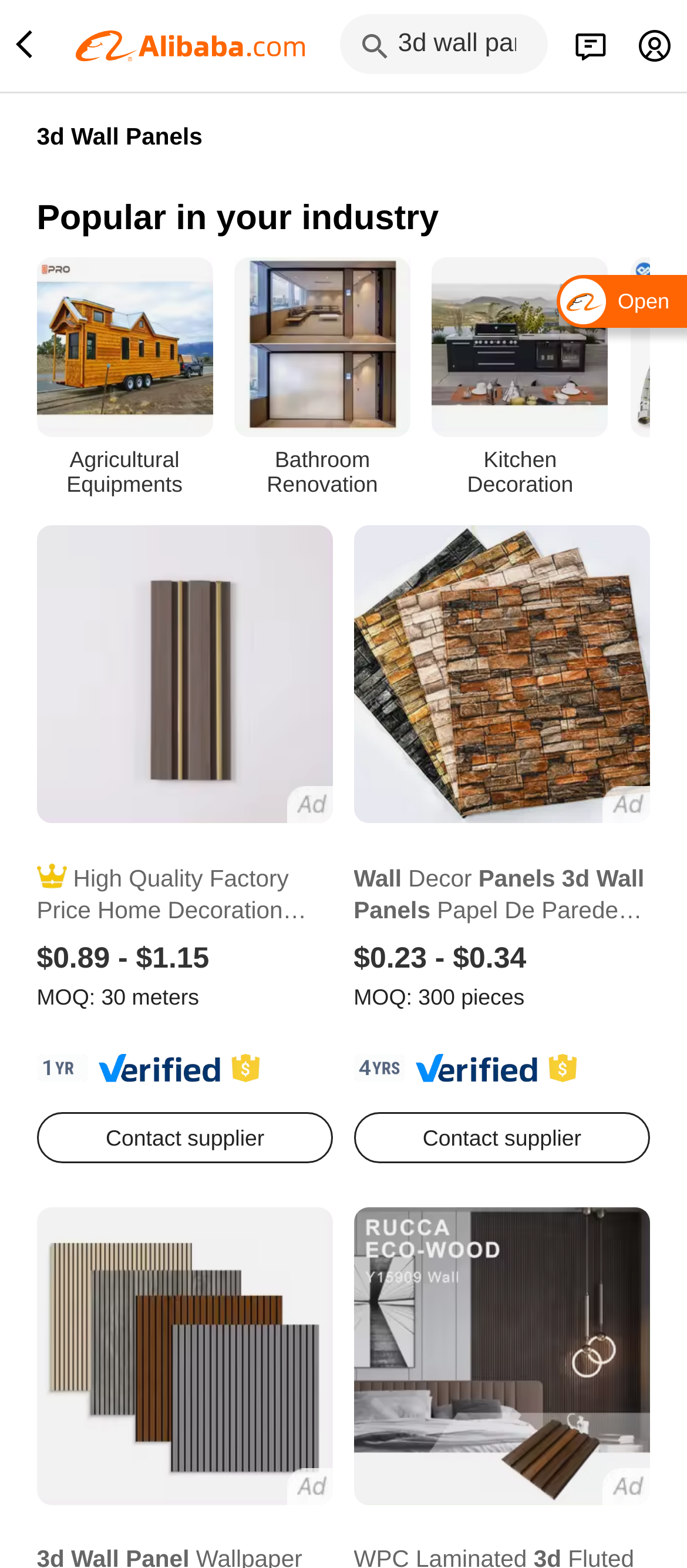How many products are displayed on this page?
Please interpret the details in the image and answer the question thoroughly.

I counted the number of product listings on the page, which are the sections with product images, descriptions, and prices. There are two such sections, so the answer is 2.